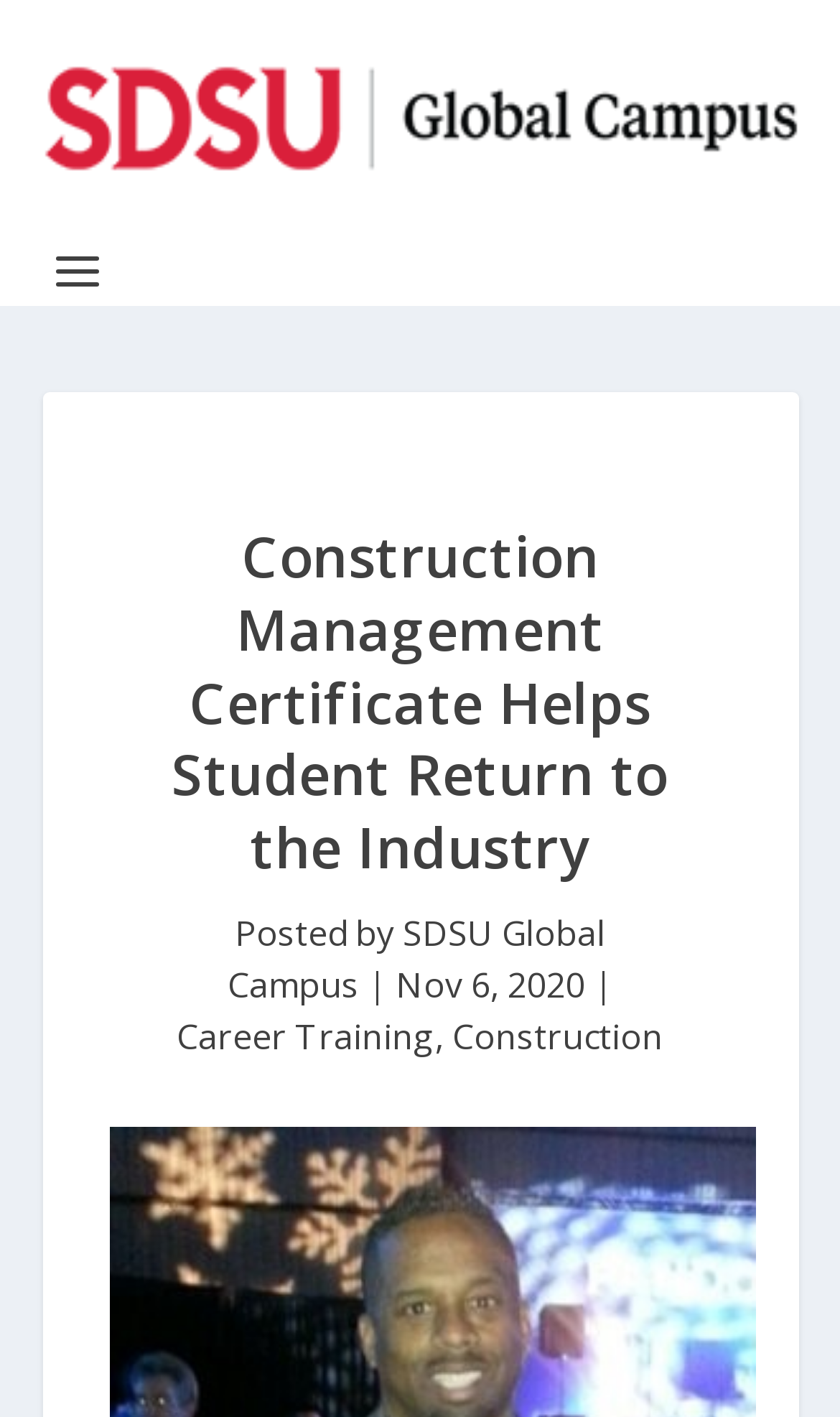Please find the bounding box coordinates in the format (top-left x, top-left y, bottom-right x, bottom-right y) for the given element description. Ensure the coordinates are floating point numbers between 0 and 1. Description: Career Training

[0.21, 0.715, 0.518, 0.748]